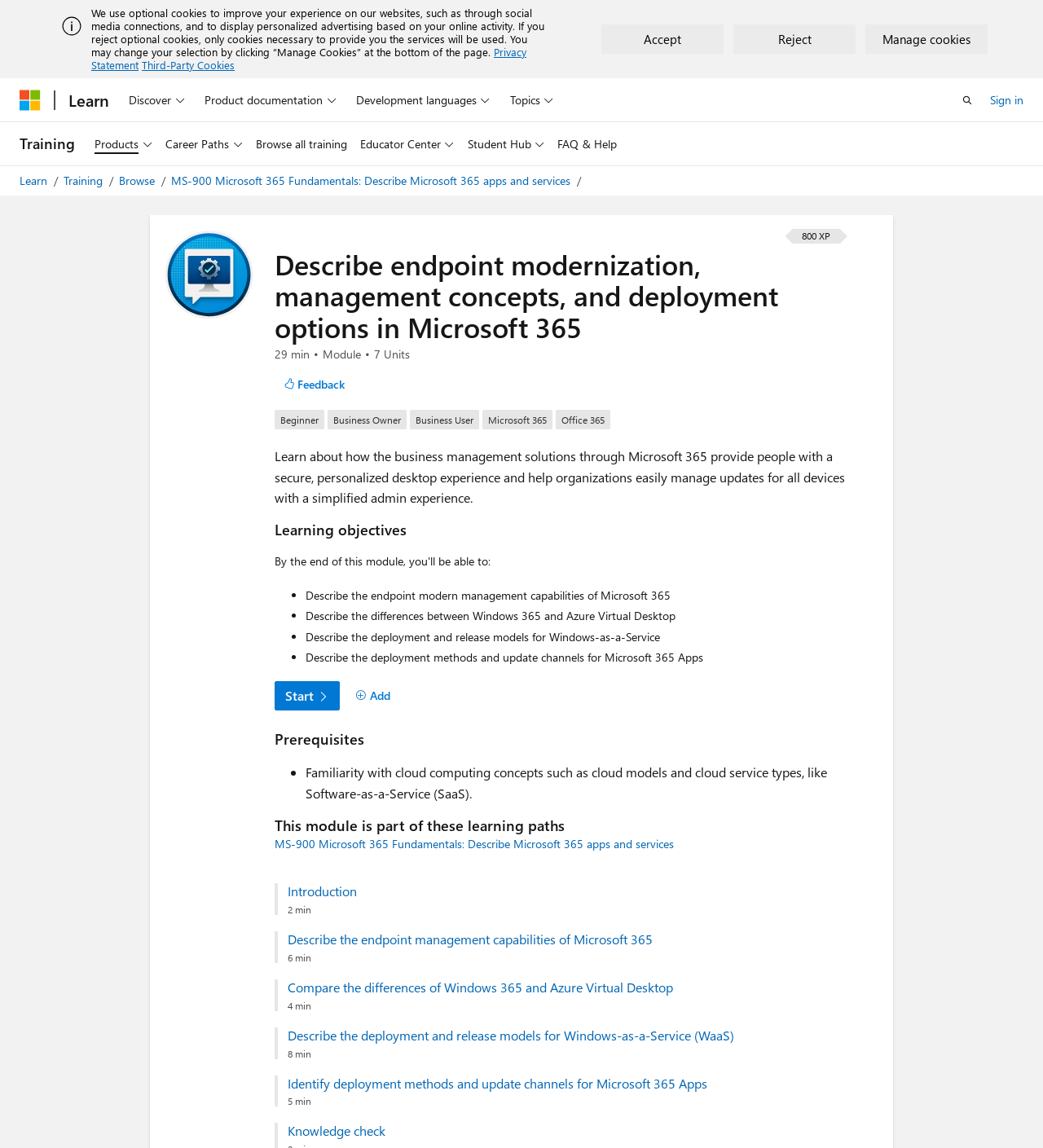Pinpoint the bounding box coordinates of the element to be clicked to execute the instruction: "Sign in".

[0.949, 0.078, 0.981, 0.096]